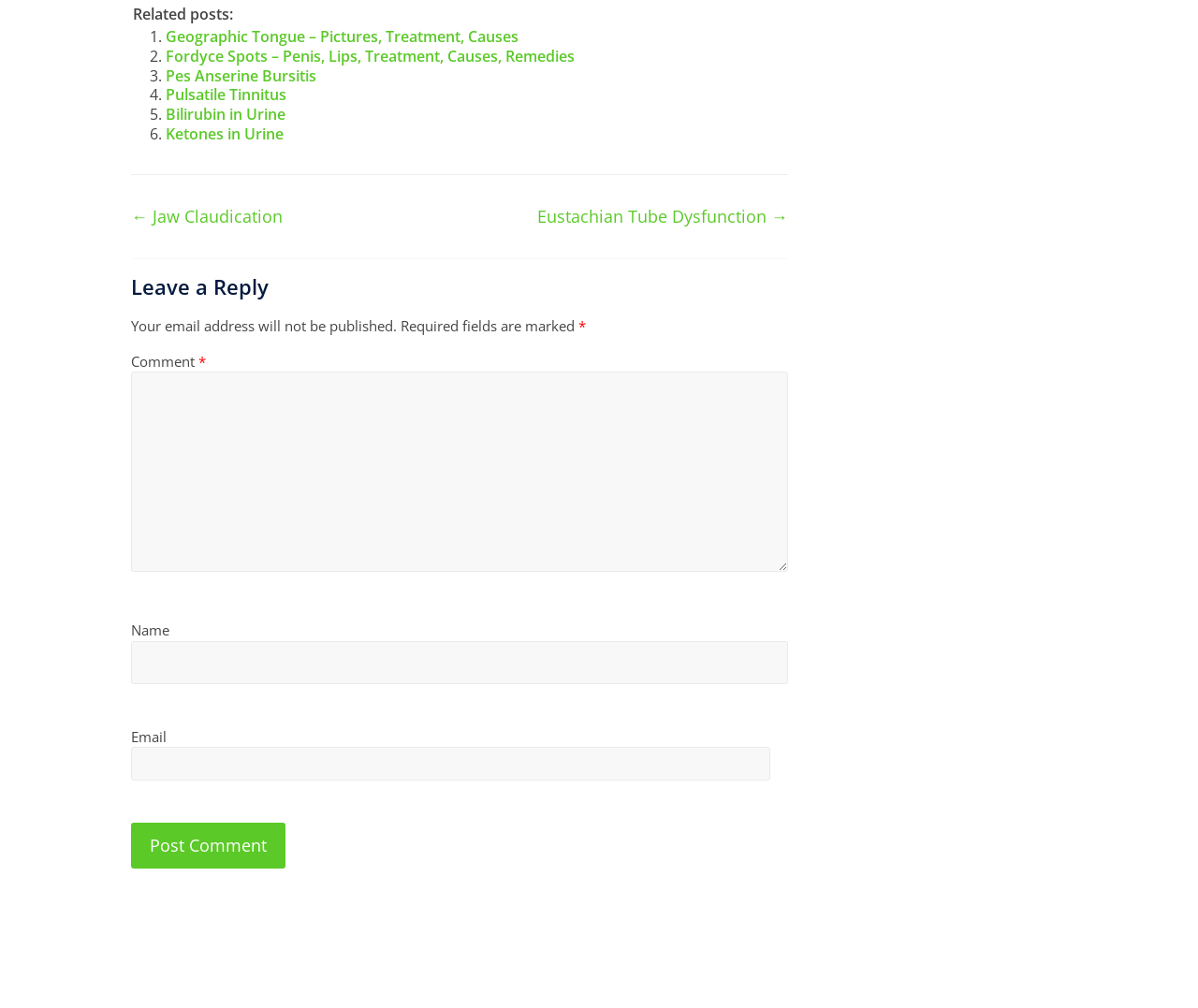Identify the bounding box for the given UI element using the description provided. Coordinates should be in the format (top-left x, top-left y, bottom-right x, bottom-right y) and must be between 0 and 1. Here is the description: Pulsatile Tinnitus

[0.138, 0.084, 0.239, 0.104]